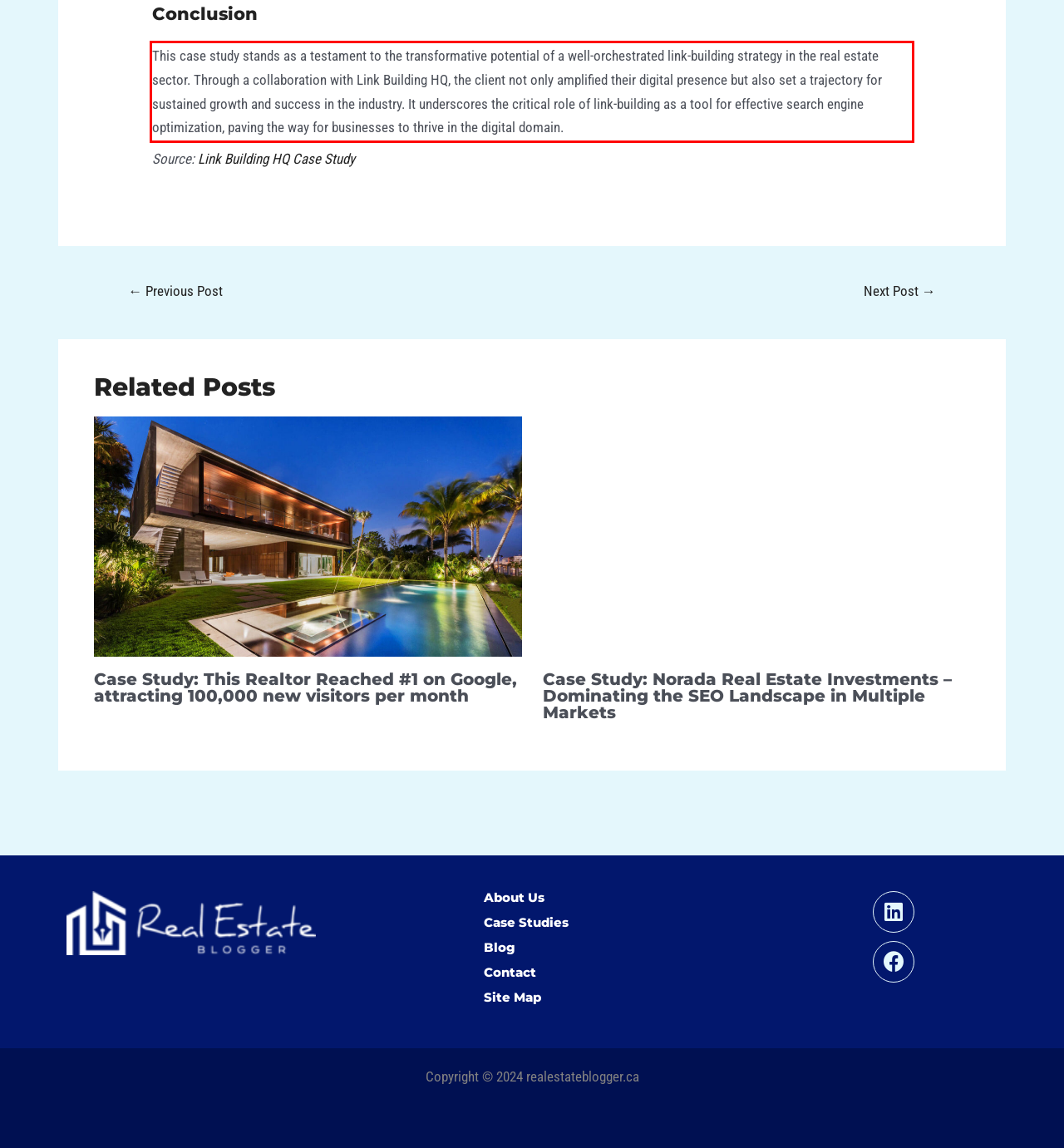You are provided with a webpage screenshot that includes a red rectangle bounding box. Extract the text content from within the bounding box using OCR.

This case study stands as a testament to the transformative potential of a well-orchestrated link-building strategy in the real estate sector. Through a collaboration with Link Building HQ, the client not only amplified their digital presence but also set a trajectory for sustained growth and success in the industry. It underscores the critical role of link-building as a tool for effective search engine optimization, paving the way for businesses to thrive in the digital domain.